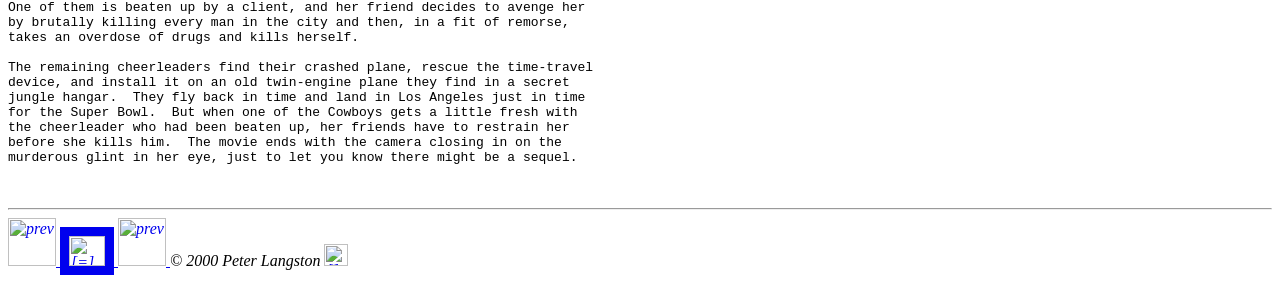Examine the image and give a thorough answer to the following question:
What is the text of the static text element?

The static text element has a text content of '© 2000 Peter Langston', which appears to be a copyright notice.